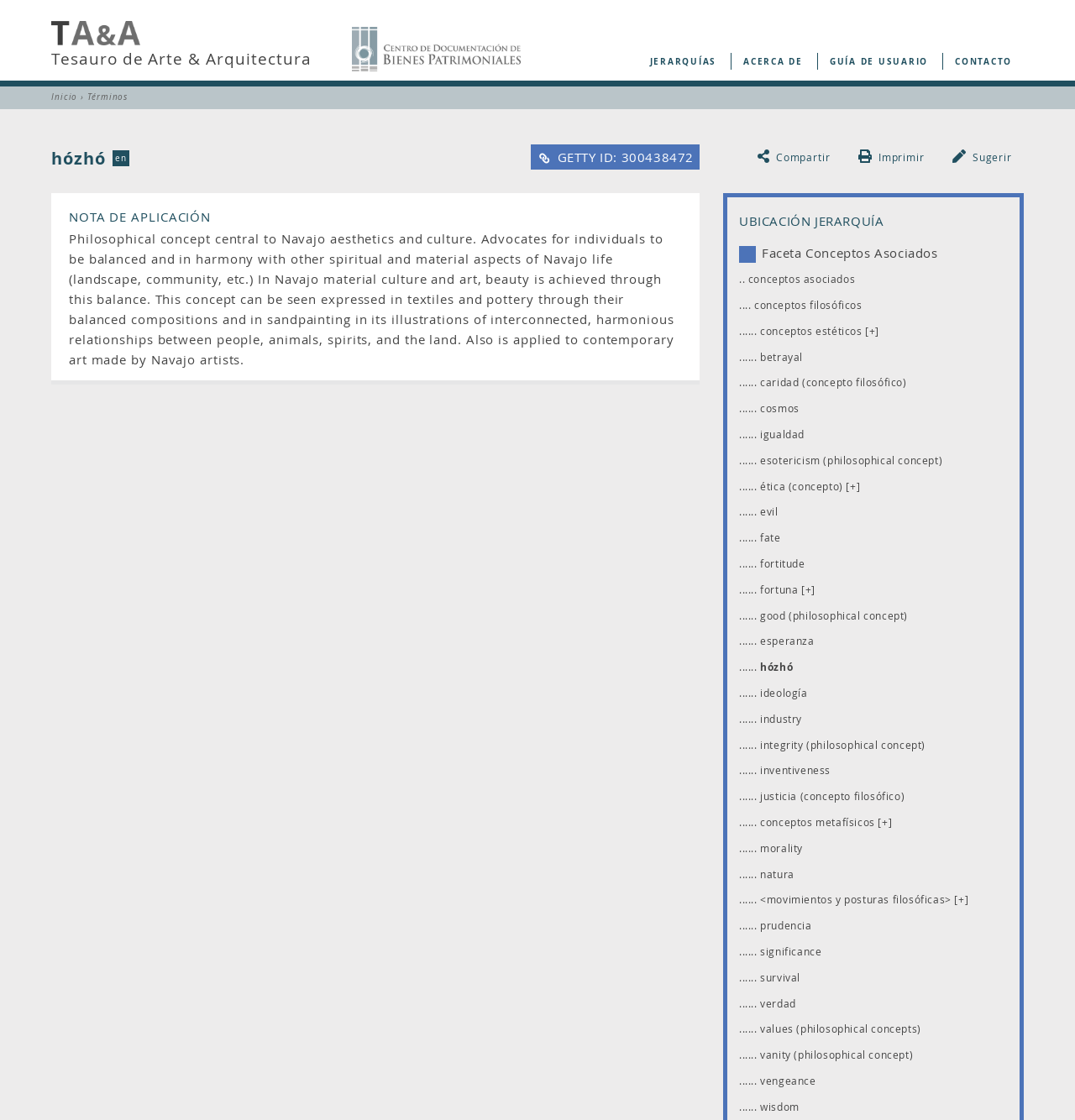Please specify the bounding box coordinates in the format (top-left x, top-left y, bottom-right x, bottom-right y), with all values as floating point numbers between 0 and 1. Identify the bounding box of the UI element described by: values (philosophical concepts)

[0.707, 0.913, 0.857, 0.925]